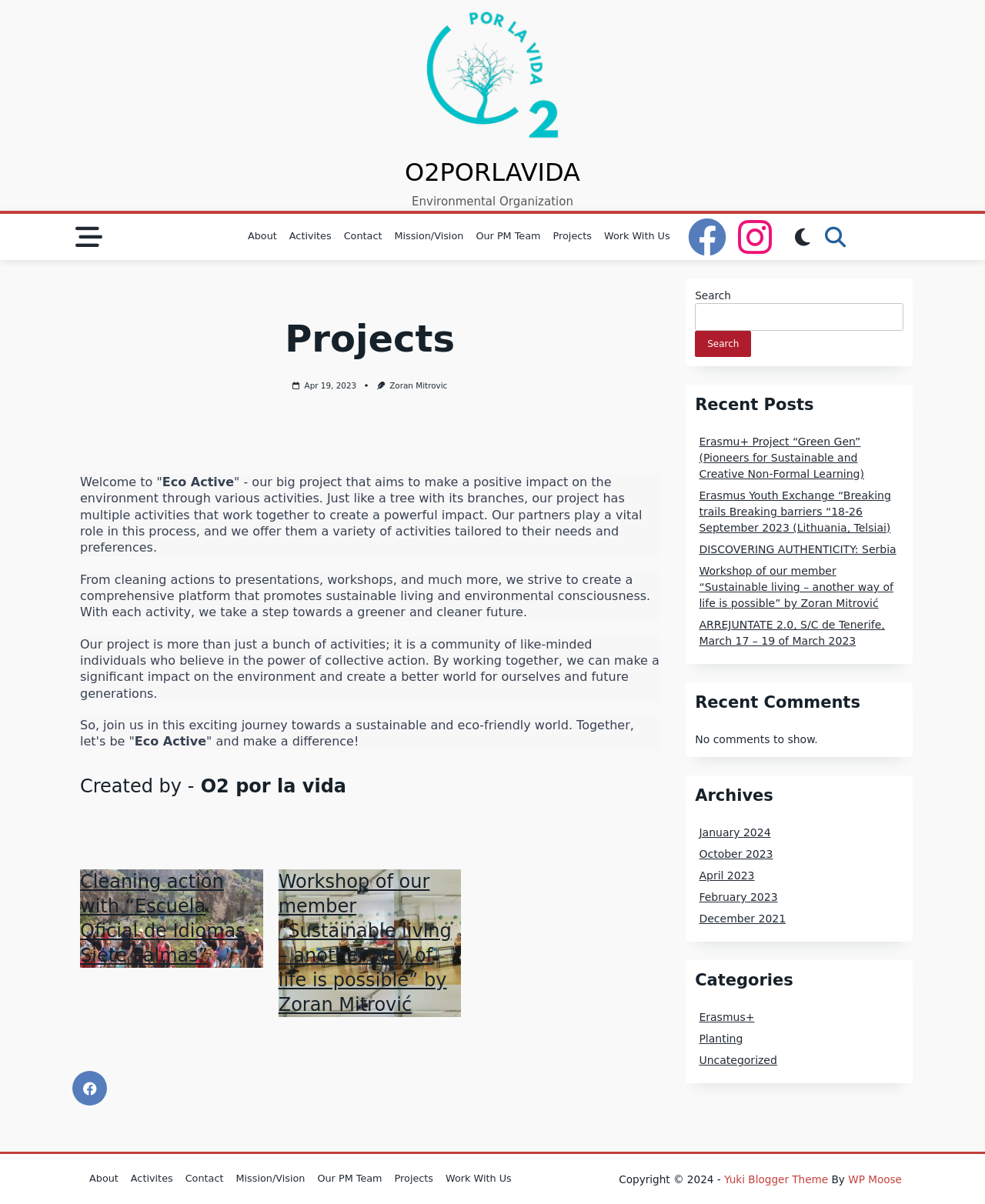Who is the author of the workshop 'Sustainable living – another way of life is possible'?
Observe the image and answer the question with a one-word or short phrase response.

Zoran Mitrović